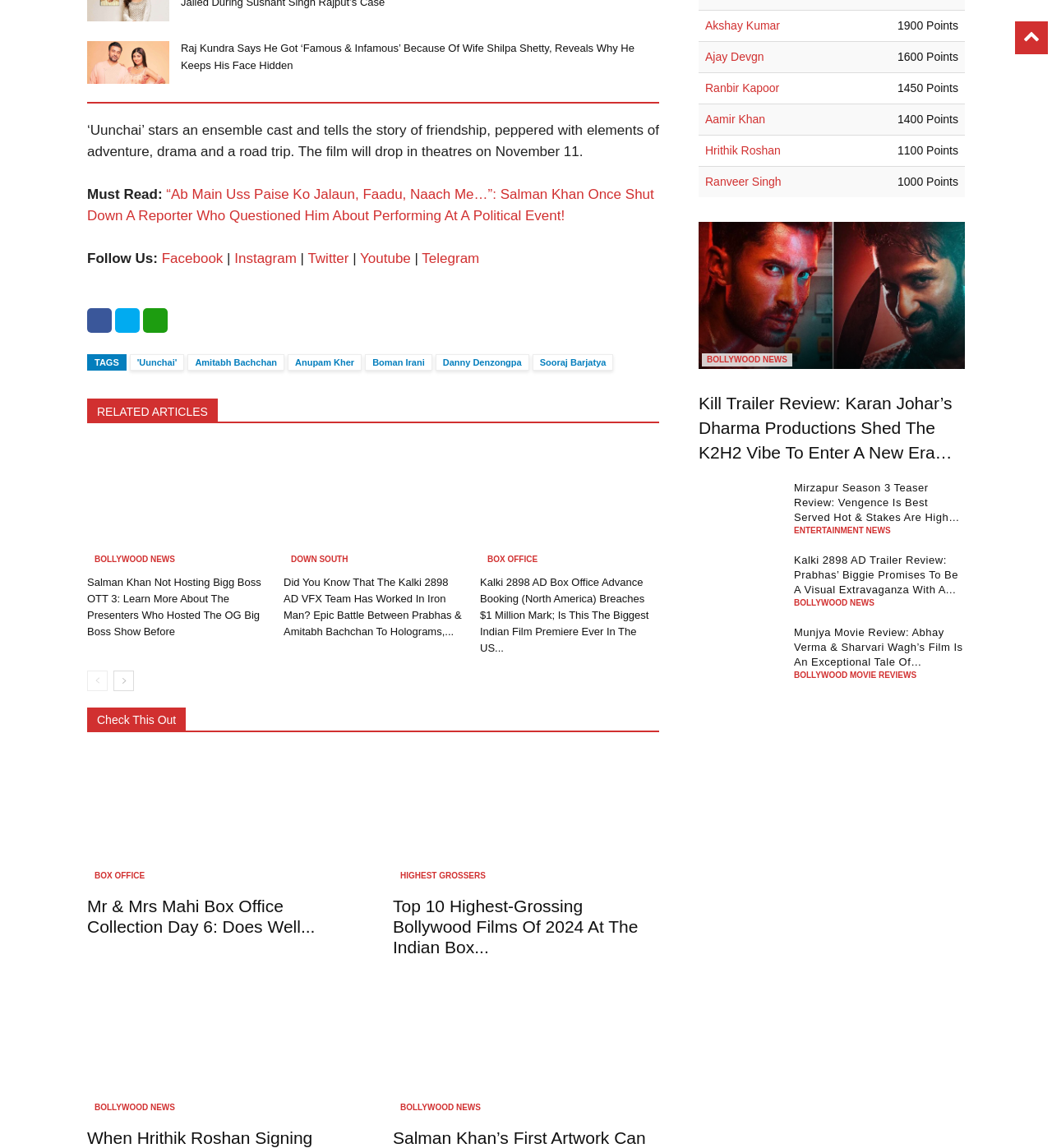What is the name of the actor mentioned in the grid cell?
Please interpret the details in the image and answer the question thoroughly.

I found the name of the actor by looking at the gridcell element with the text 'Akshay Kumar'.